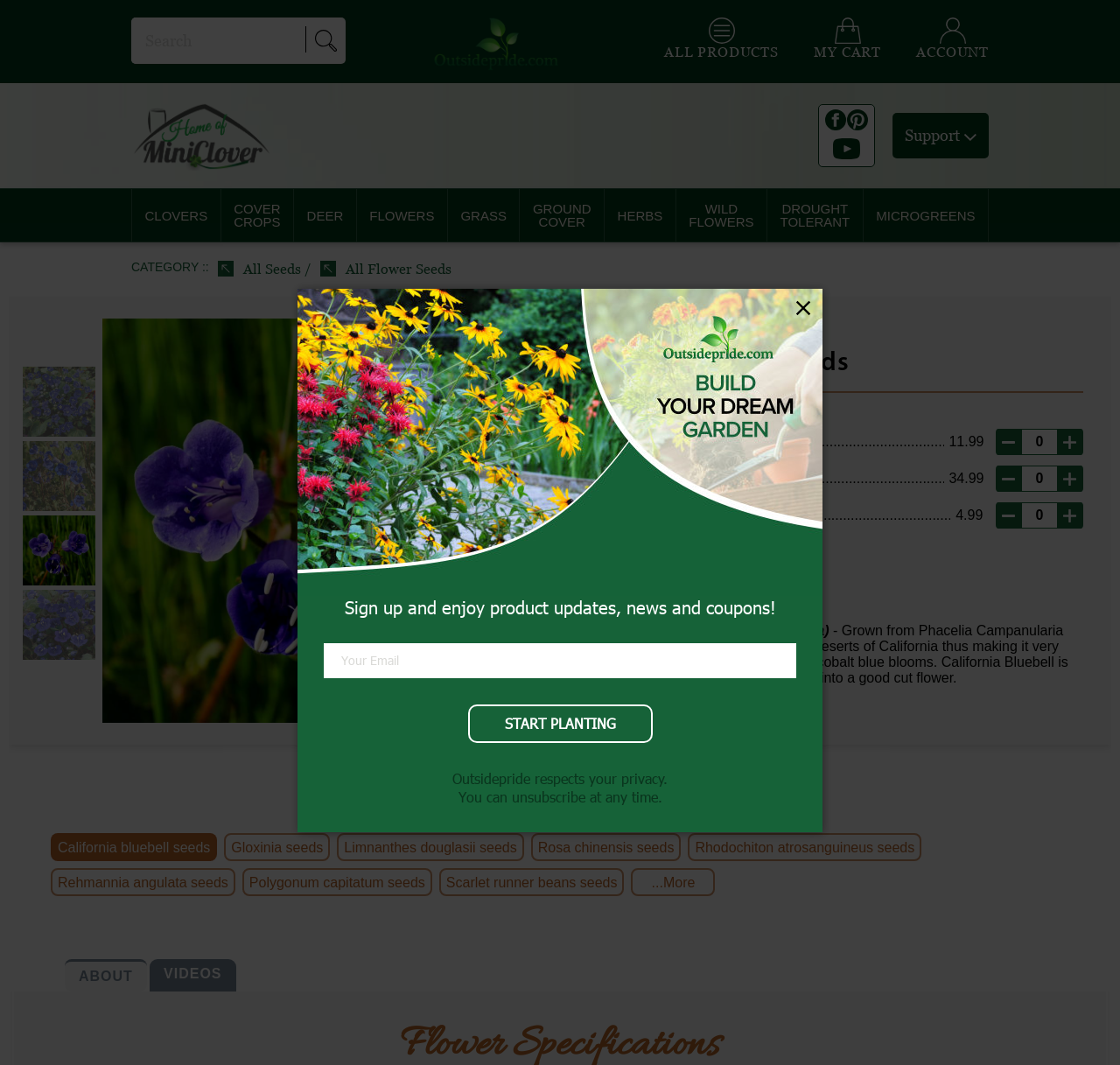Please determine the bounding box coordinates of the section I need to click to accomplish this instruction: "Select the 'CLOVERS' menu item".

[0.117, 0.177, 0.197, 0.227]